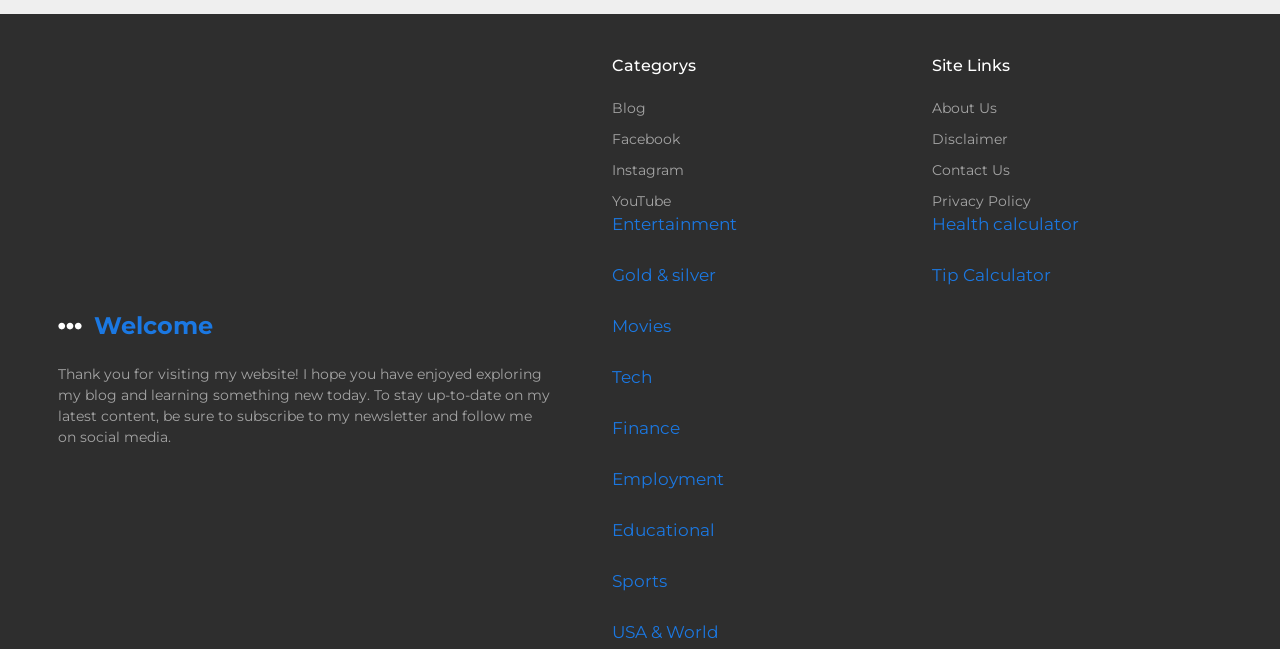Please identify the coordinates of the bounding box that should be clicked to fulfill this instruction: "subscribe to the newsletter".

[0.046, 0.562, 0.43, 0.687]